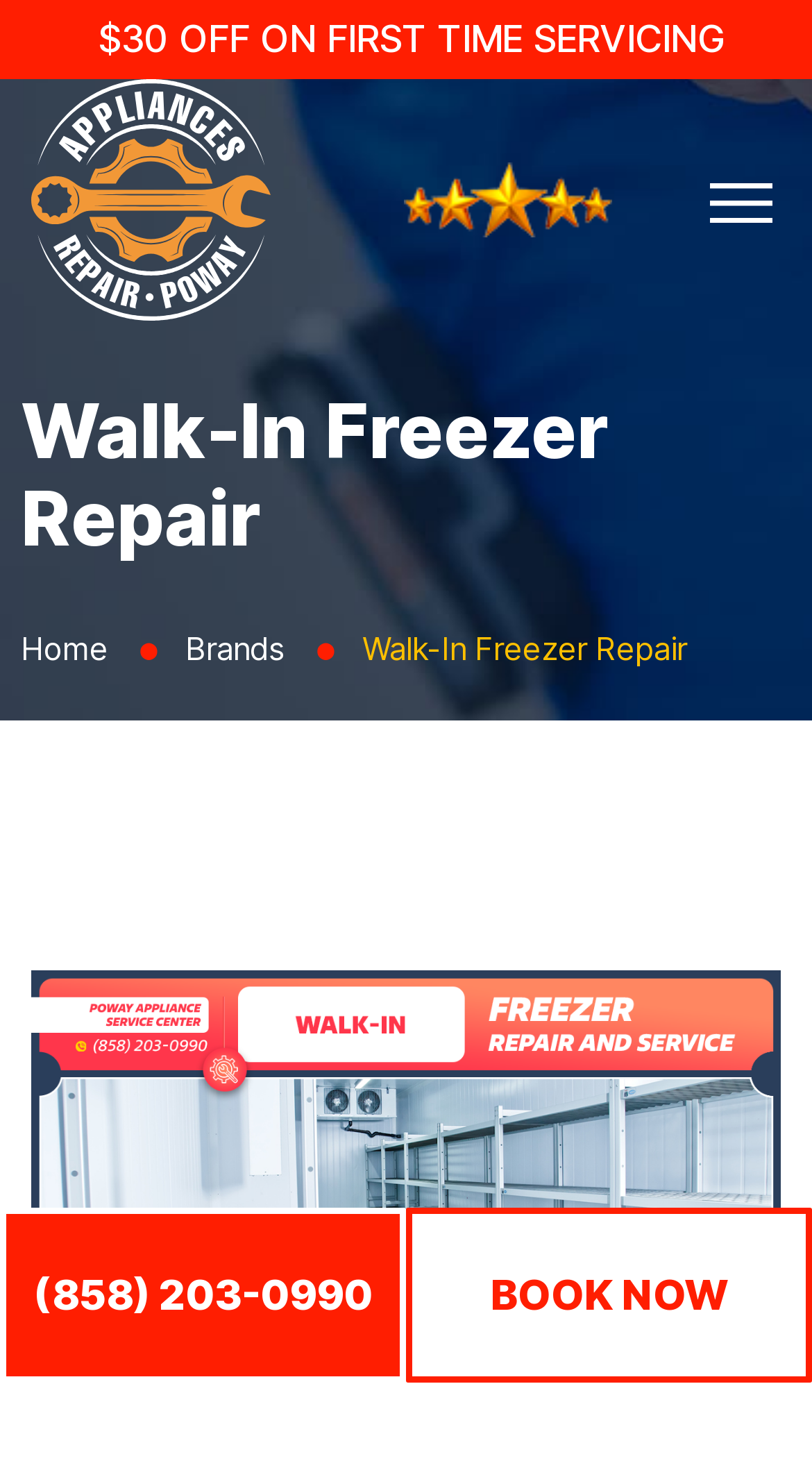What is the discount offered for first-time servicing?
Please describe in detail the information shown in the image to answer the question.

I found the discount offer by looking at the link element with the text '$30 OFF ON FIRST TIME SERVICING' which is located at the top of the page.